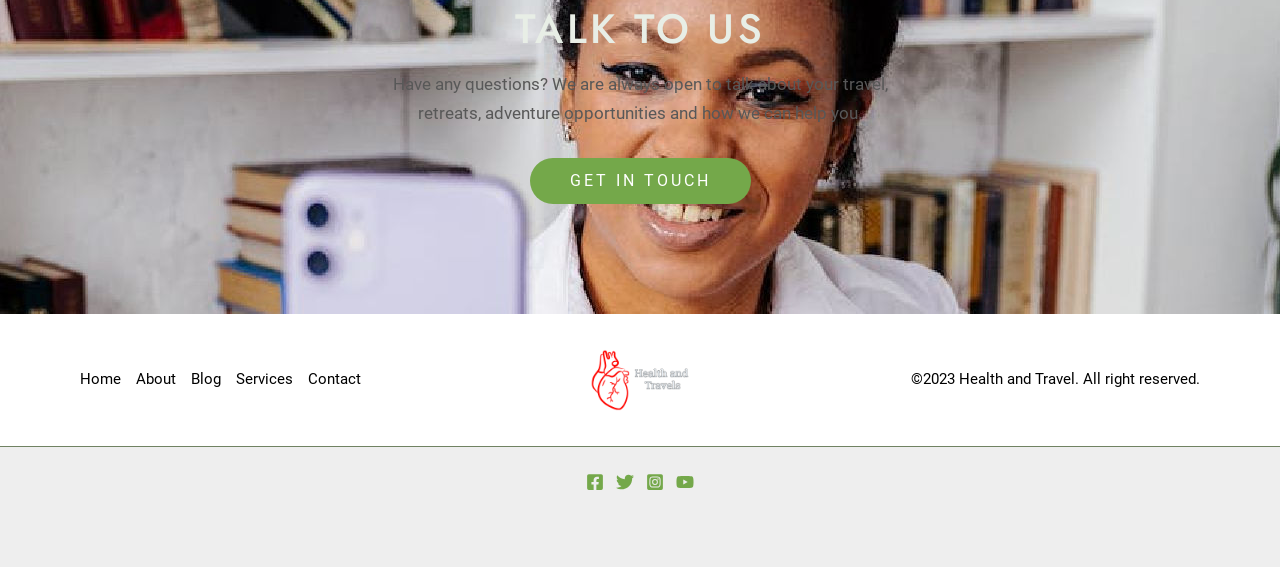Please give a one-word or short phrase response to the following question: 
What is the copyright year of the webpage?

2023